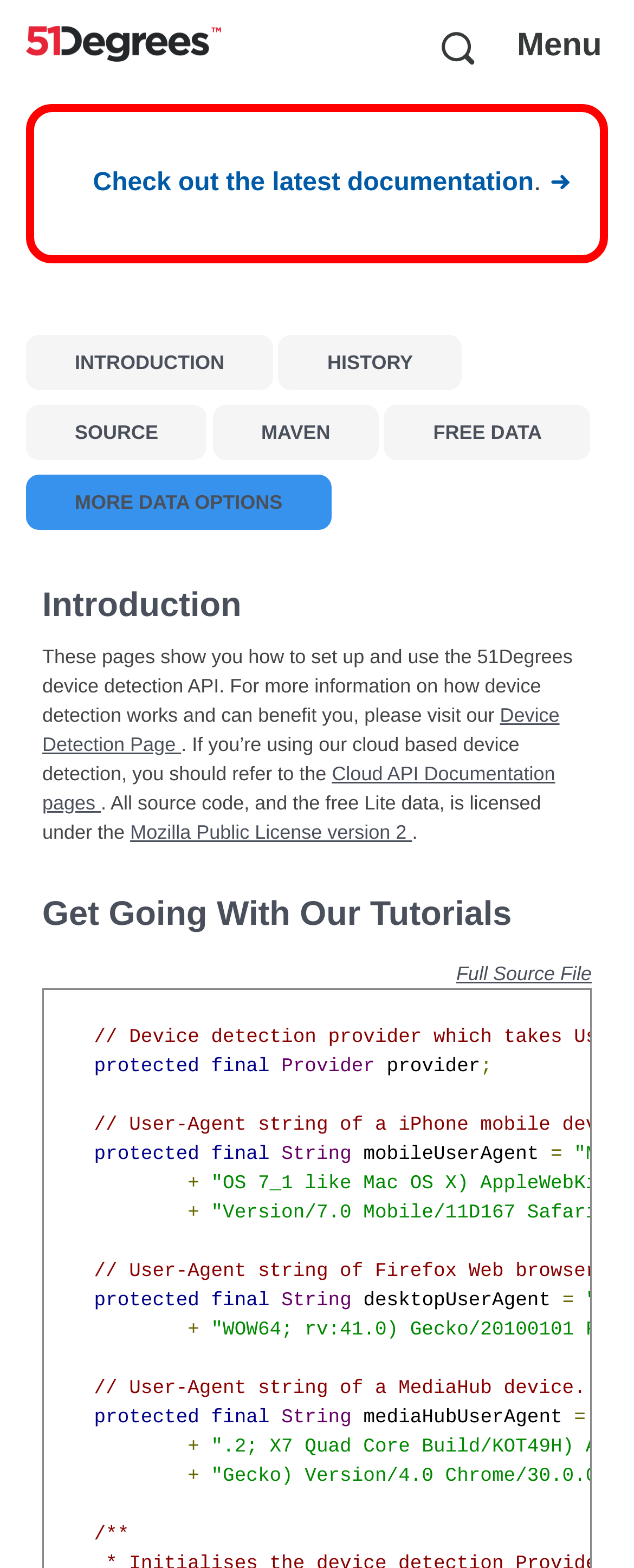How many links are there in the menu?
Answer the question with a single word or phrase by looking at the picture.

7